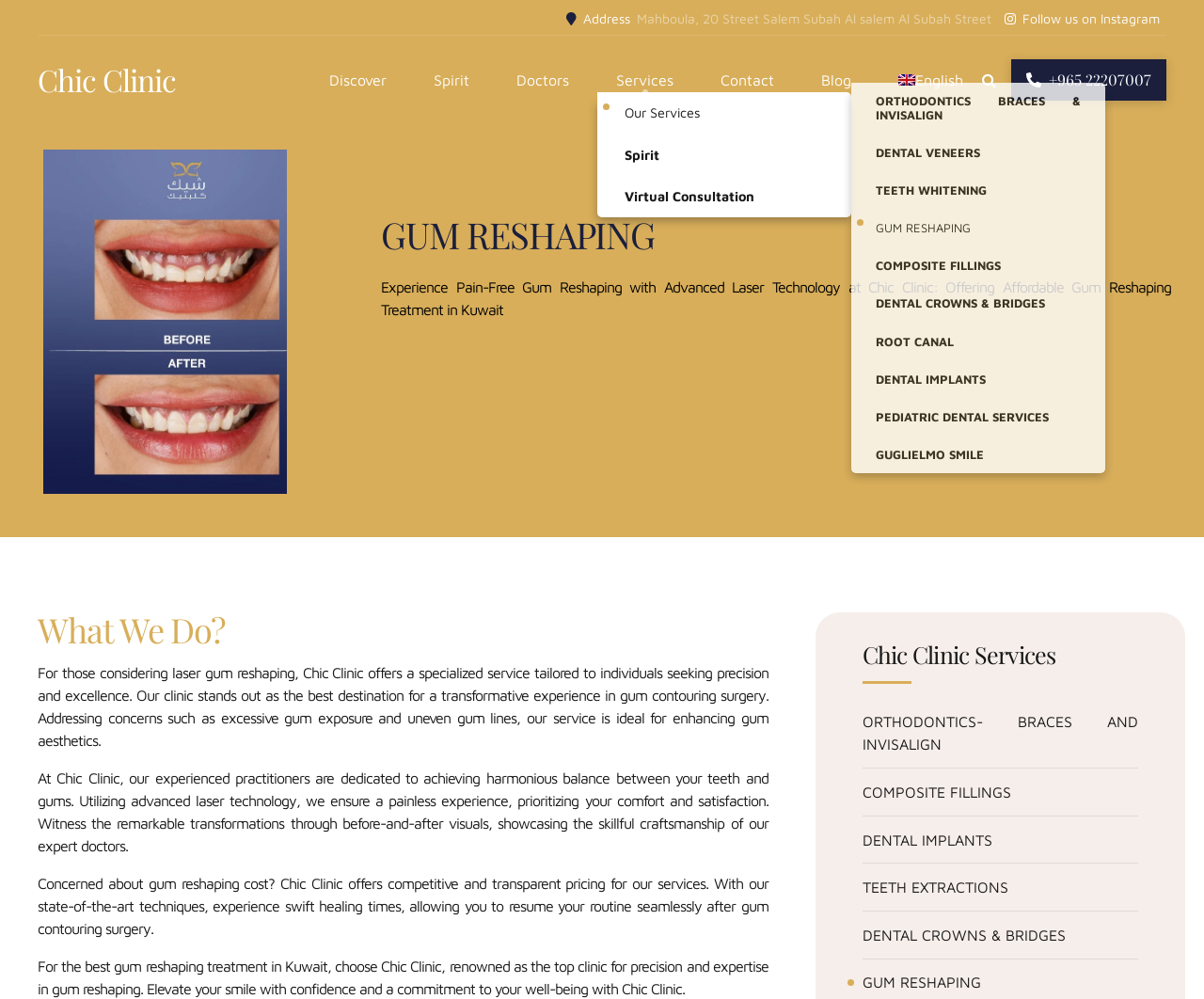Please identify the bounding box coordinates of the region to click in order to complete the given instruction: "Follow us on Instagram". The coordinates should be four float numbers between 0 and 1, i.e., [left, top, right, bottom].

[0.834, 0.012, 0.969, 0.025]